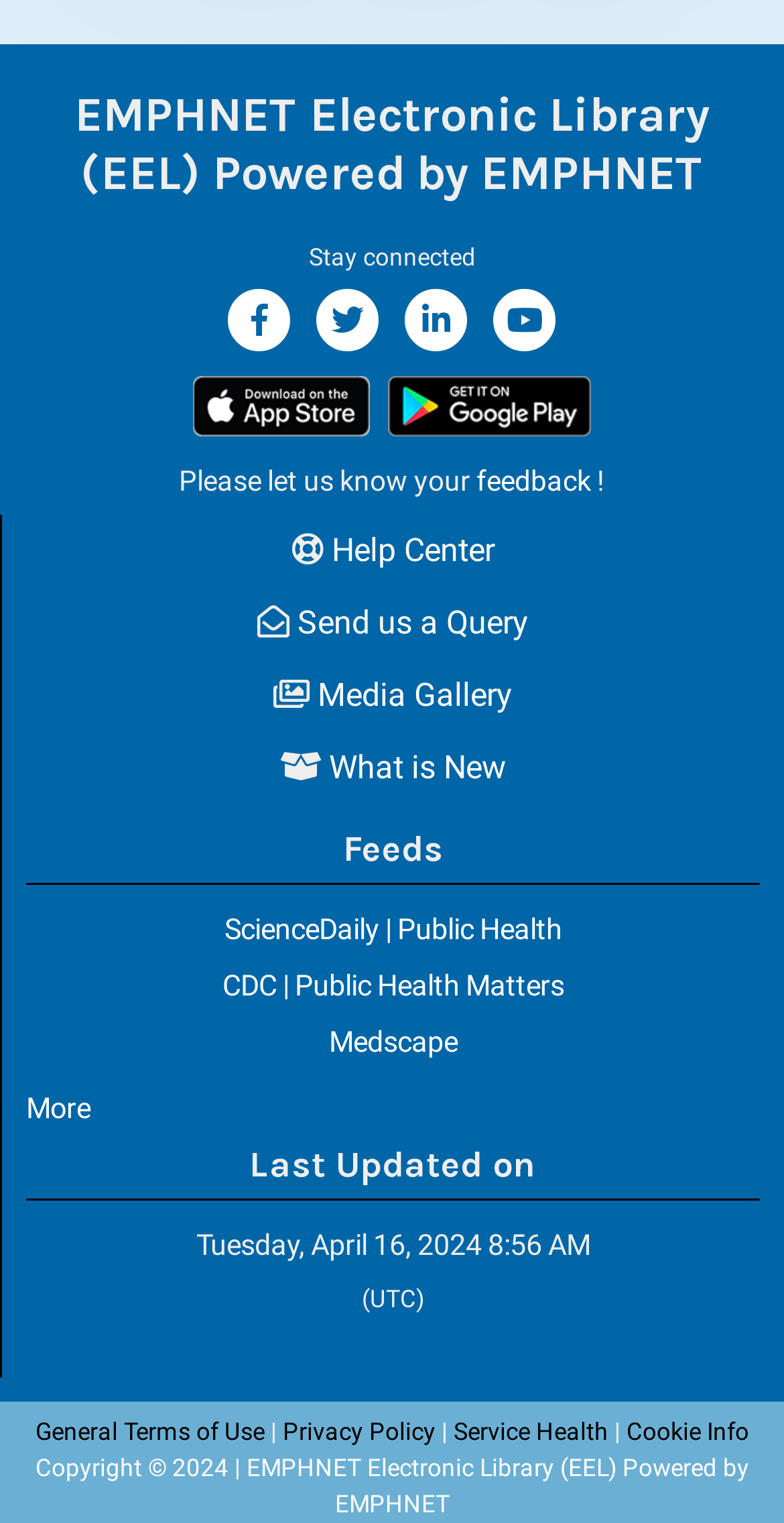Please predict the bounding box coordinates of the element's region where a click is necessary to complete the following instruction: "Click on the Help Center". The coordinates should be represented by four float numbers between 0 and 1, i.e., [left, top, right, bottom].

[0.372, 0.348, 0.631, 0.373]